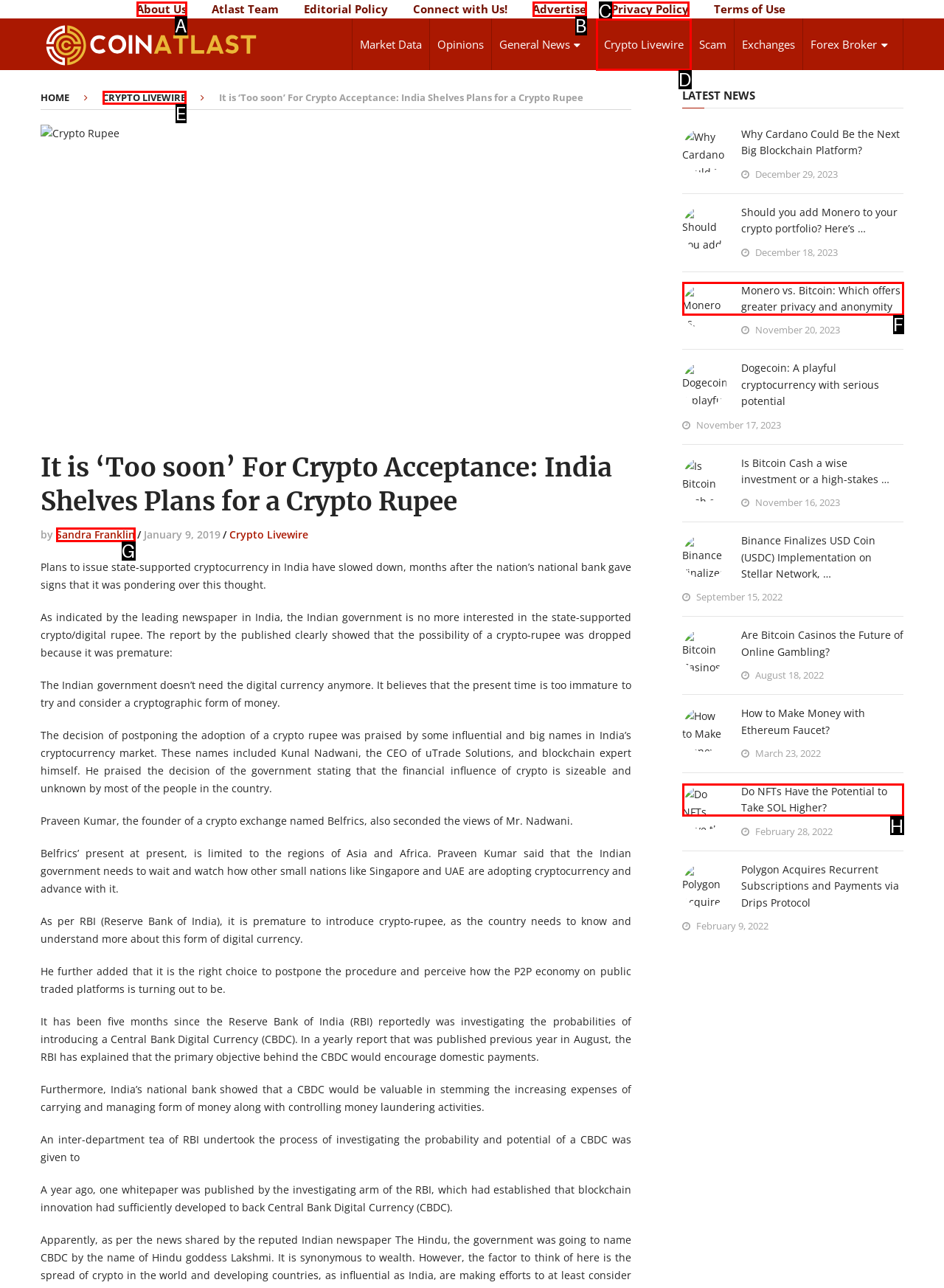Using the provided description: Insight Rank Team, select the HTML element that corresponds to it. Indicate your choice with the option's letter.

None